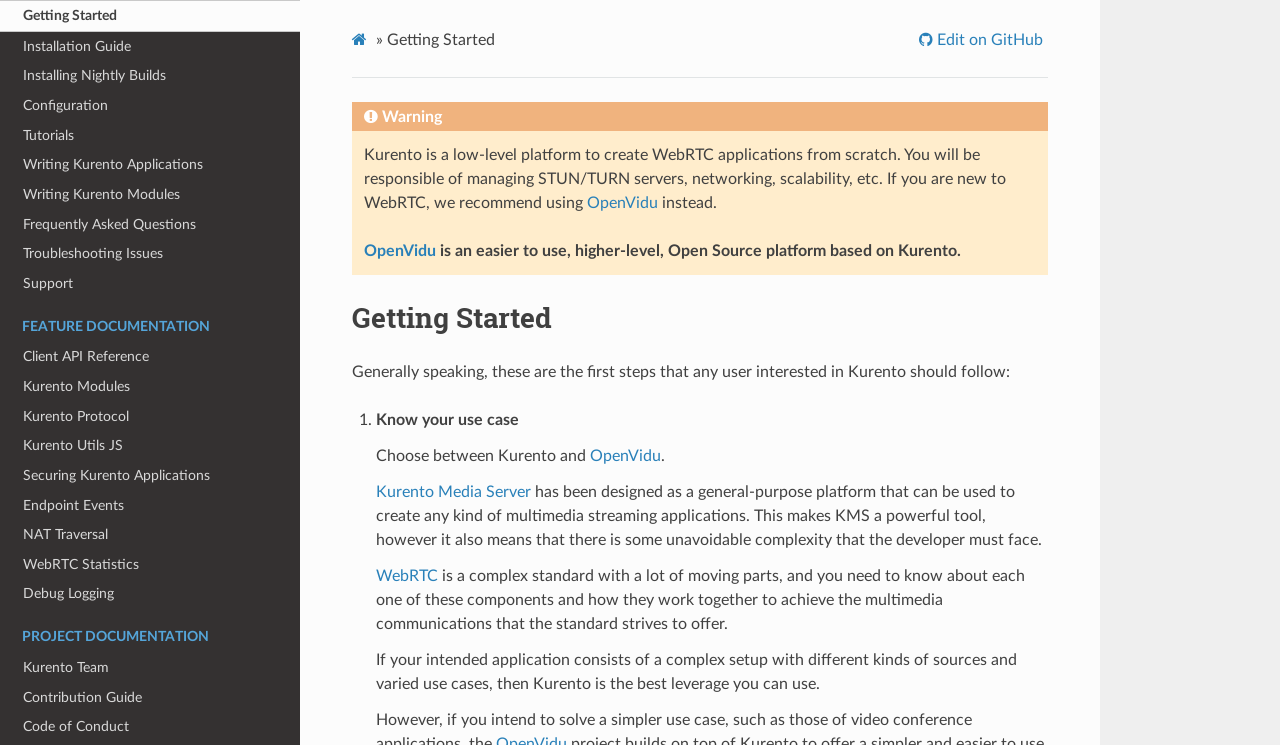Please provide a short answer using a single word or phrase for the question:
What is the first step to get started with Kurento?

Know your use case